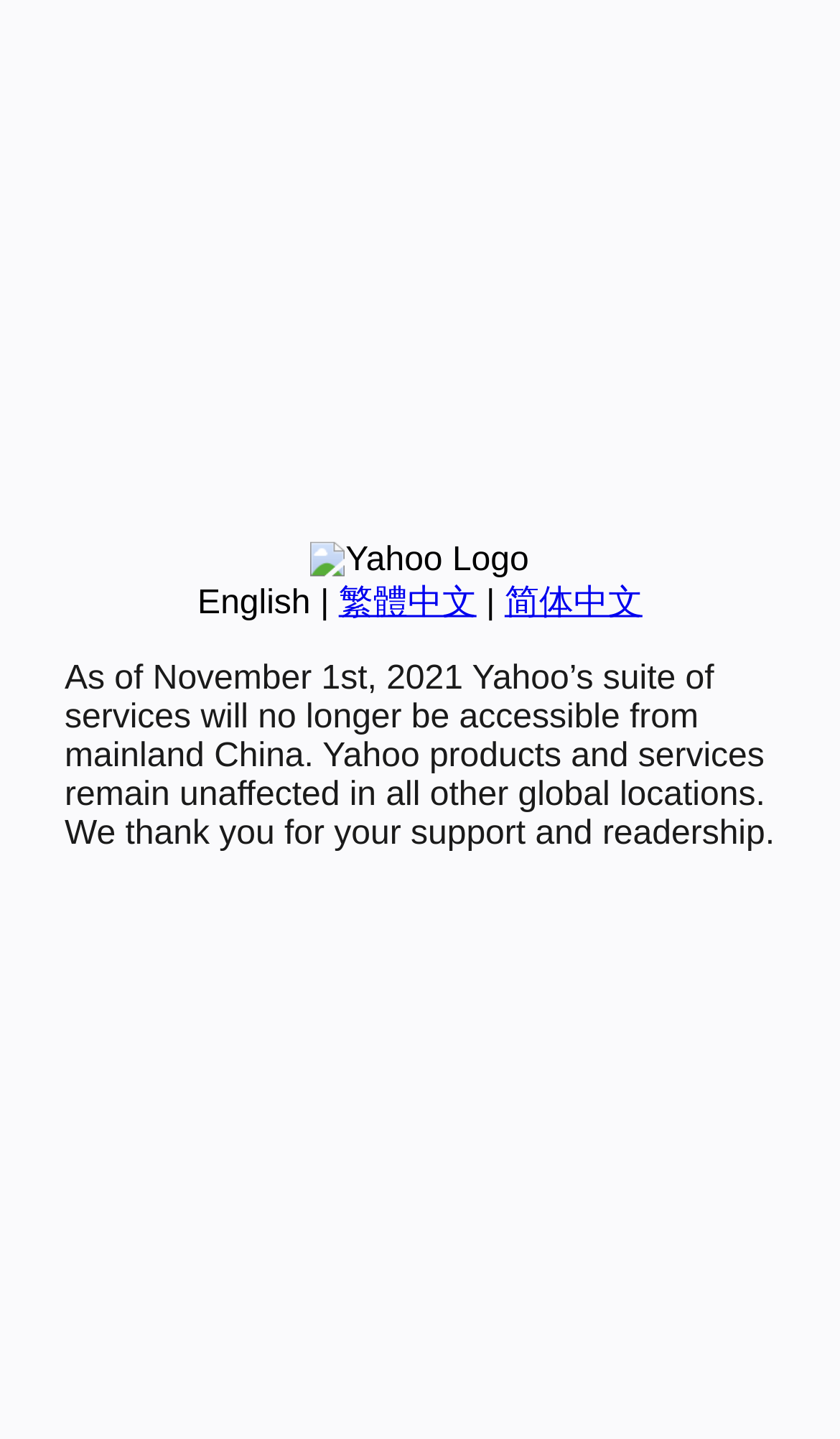Given the element description: "简体中文", predict the bounding box coordinates of the UI element it refers to, using four float numbers between 0 and 1, i.e., [left, top, right, bottom].

[0.601, 0.406, 0.765, 0.432]